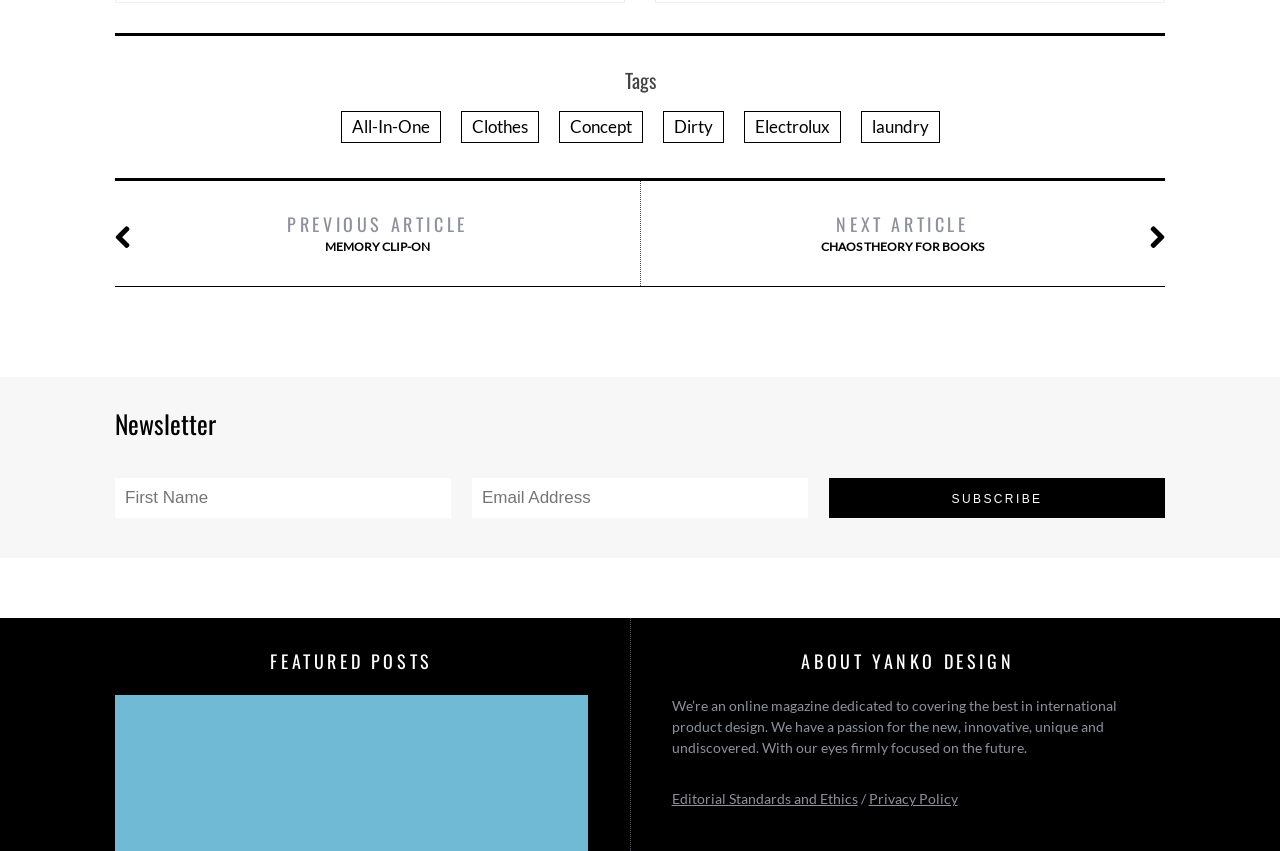Please identify the bounding box coordinates of the region to click in order to complete the task: "Click on the 'All-In-One' tag". The coordinates must be four float numbers between 0 and 1, specified as [left, top, right, bottom].

[0.266, 0.131, 0.344, 0.168]